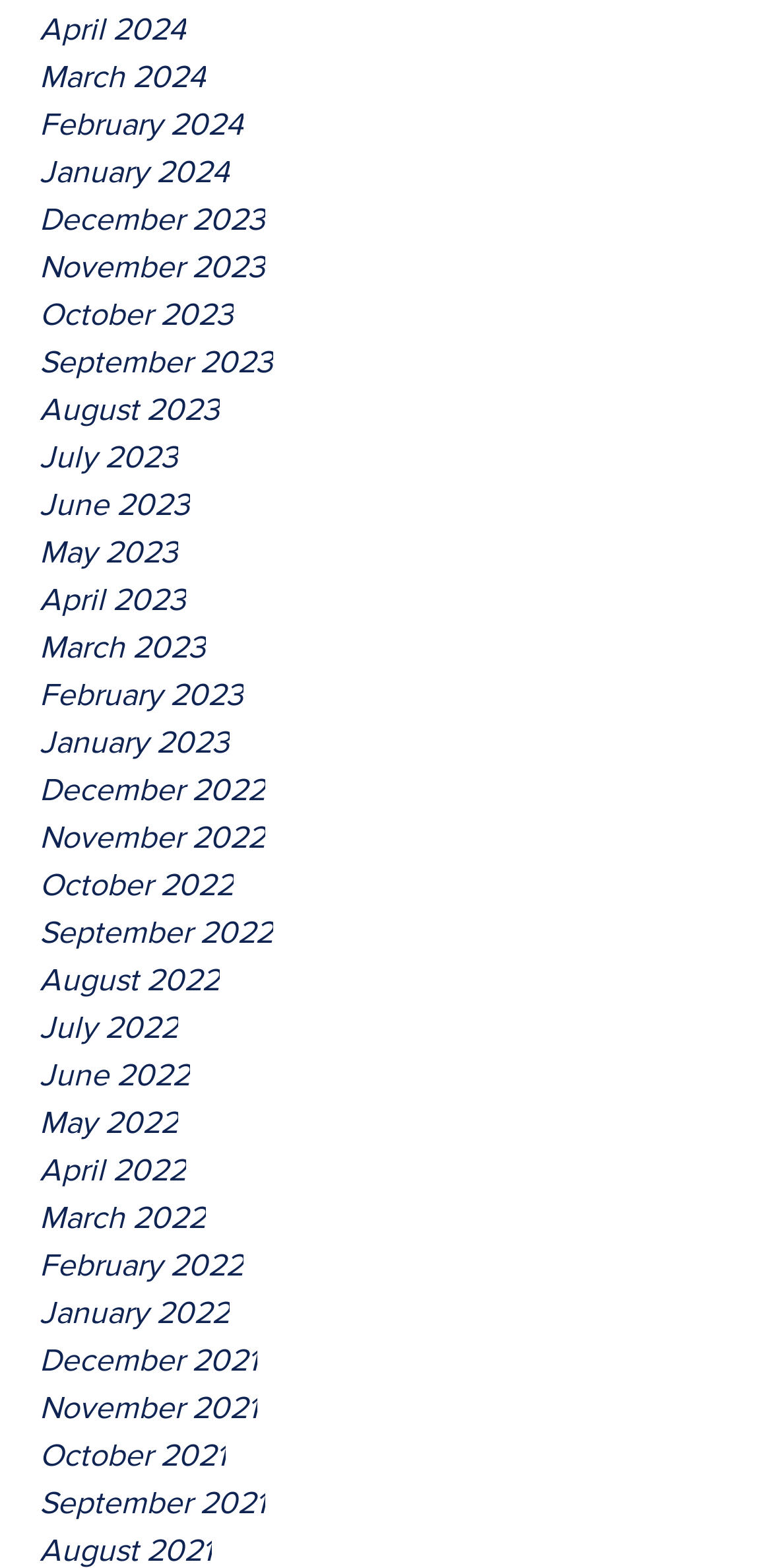Could you specify the bounding box coordinates for the clickable section to complete the following instruction: "Check January 2022"?

[0.051, 0.822, 0.769, 0.852]